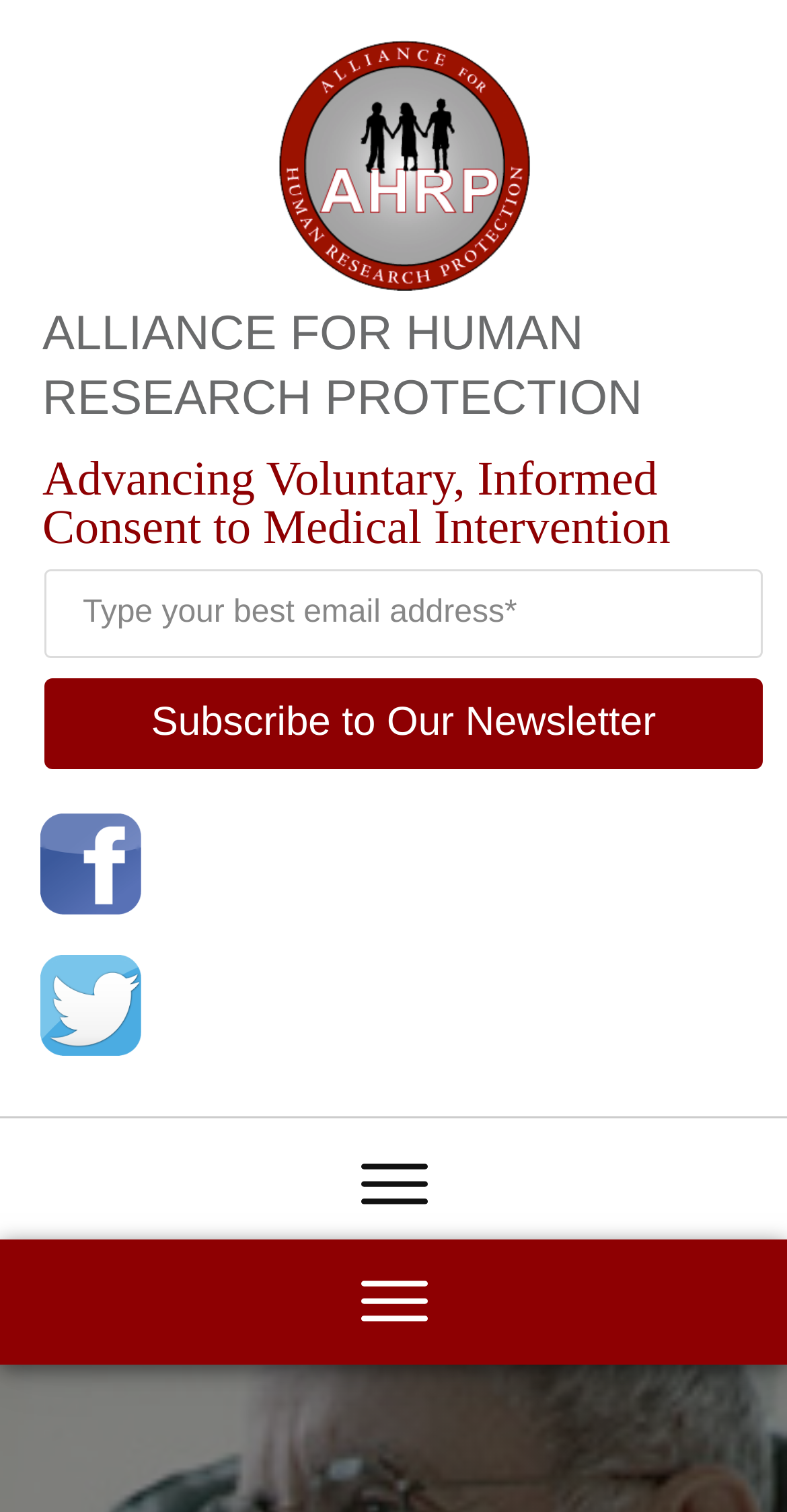Identify the bounding box coordinates for the UI element described as: "title="facebook-logo"".

[0.051, 0.538, 0.179, 0.605]